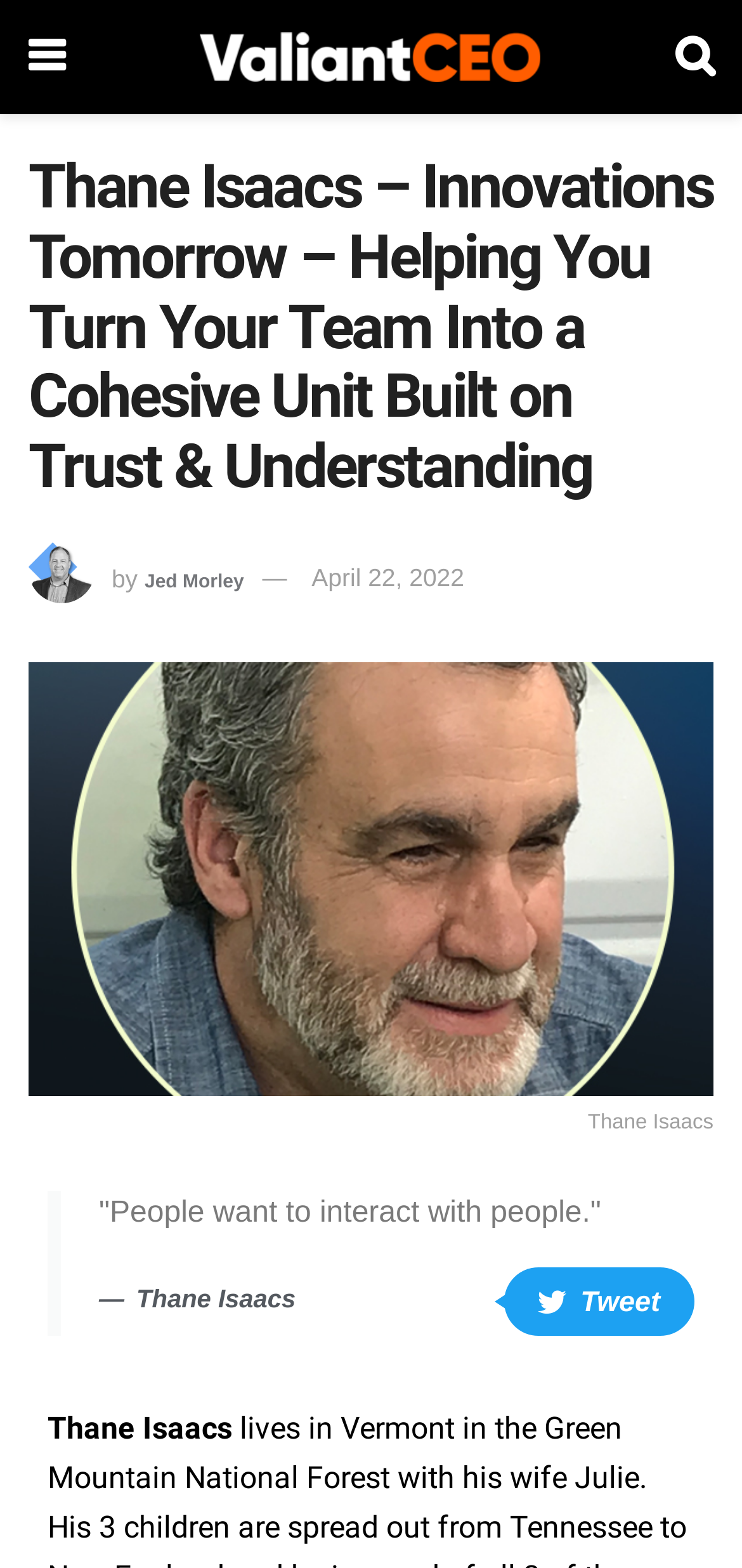What is the date of the article?
Could you answer the question with a detailed and thorough explanation?

I can find the date of the article by looking at the link element with the OCR text 'April 22, 2022', which is likely to be the date of publication.